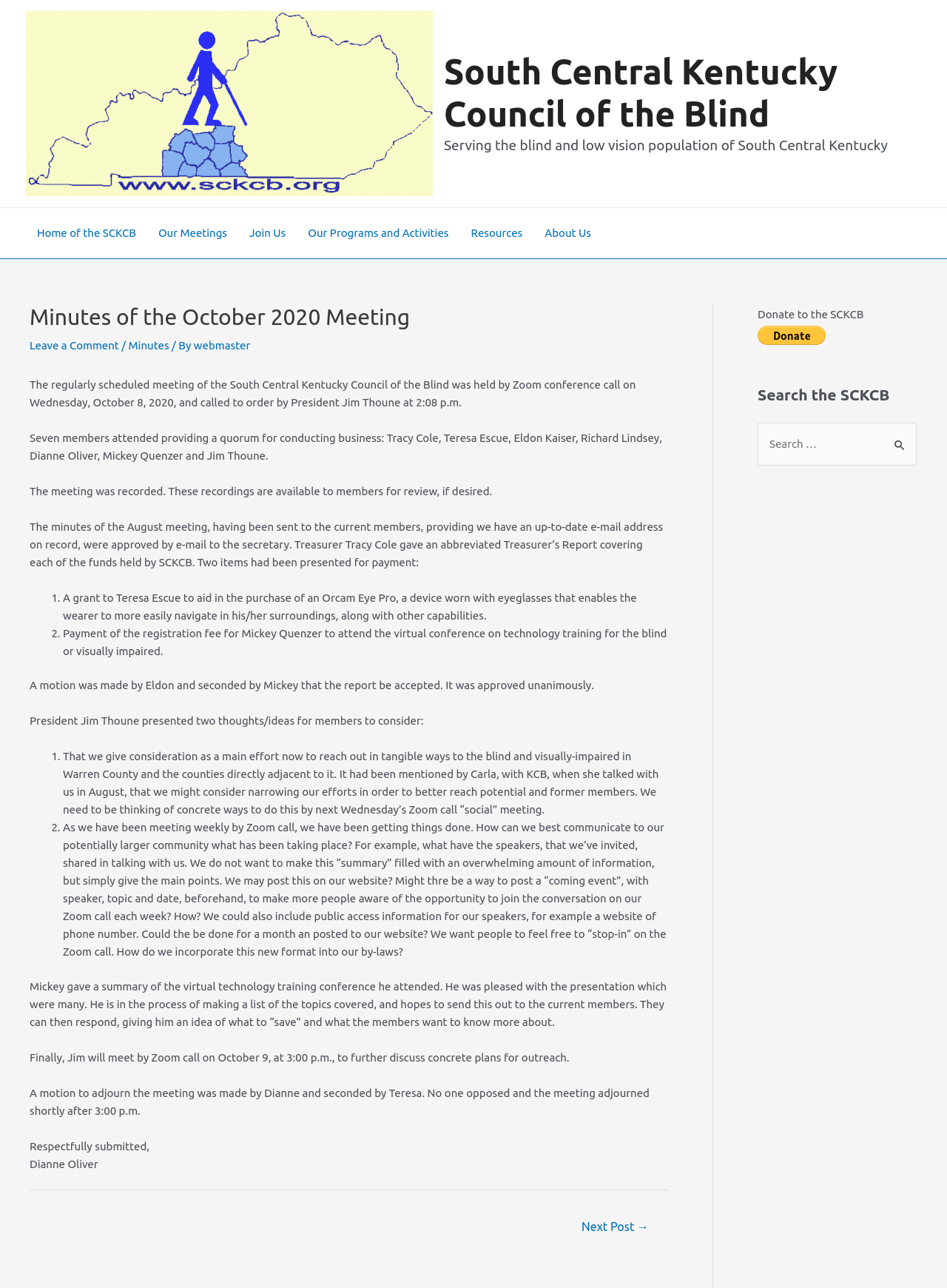Use a single word or phrase to answer this question: 
What is the name of the organization?

South Central Kentucky Council of the Blind